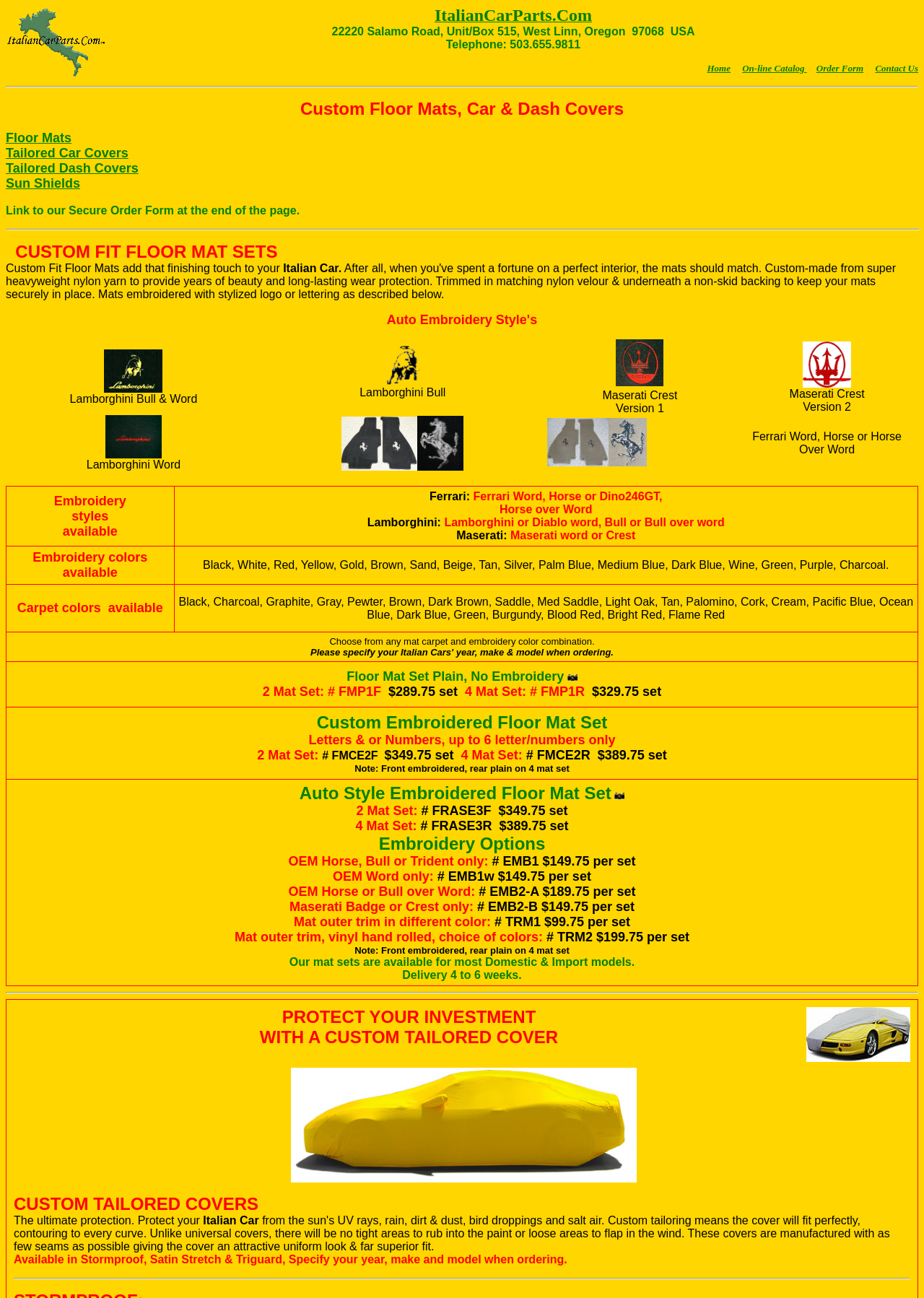Respond with a single word or phrase:
How many carpet color options are available?

23